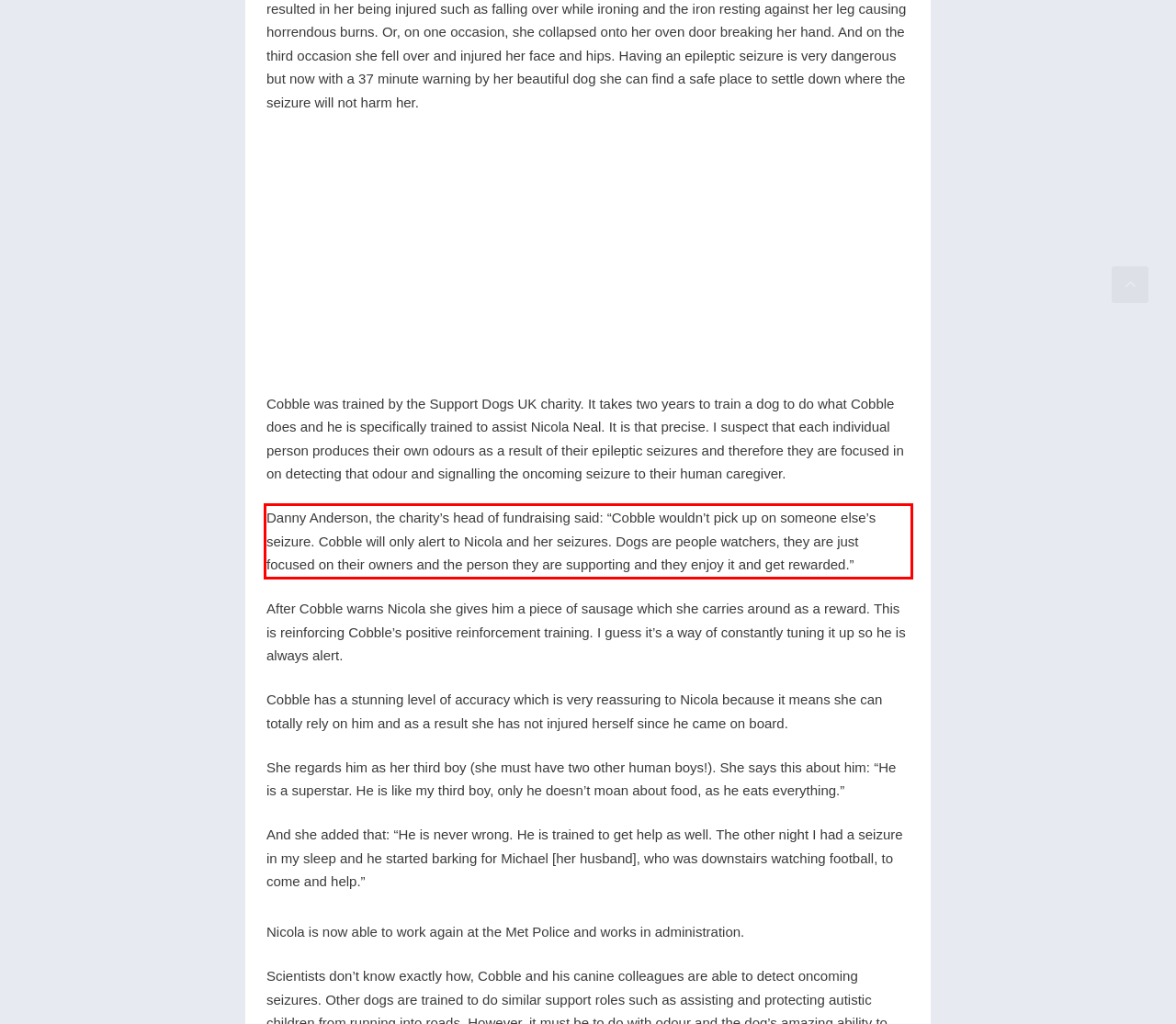Please look at the webpage screenshot and extract the text enclosed by the red bounding box.

Danny Anderson, the charity’s head of fundraising said: “Cobble wouldn’t pick up on someone else’s seizure. Cobble will only alert to Nicola and her seizures. Dogs are people watchers, they are just focused on their owners and the person they are supporting and they enjoy it and get rewarded.”